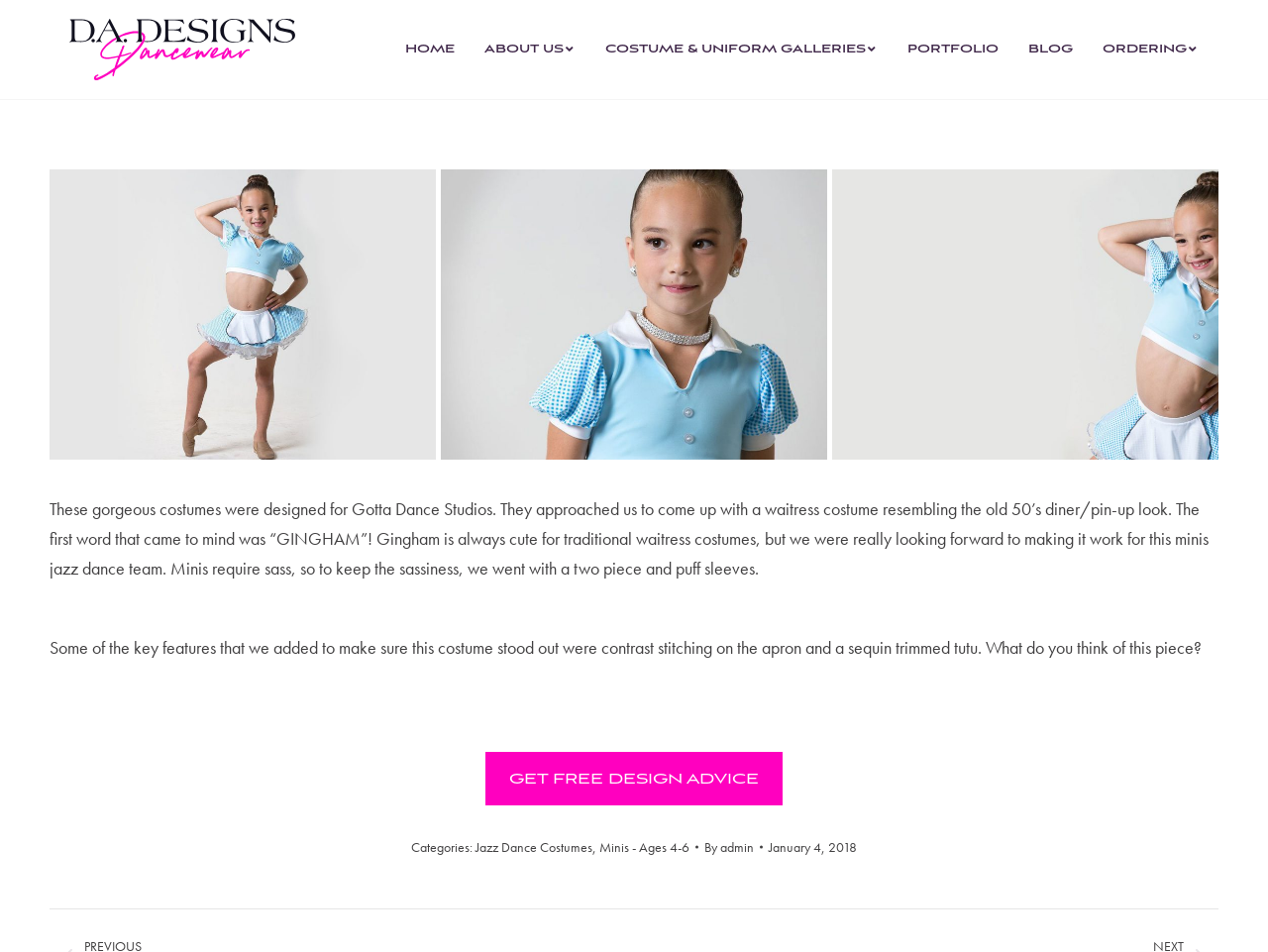Give a one-word or one-phrase response to the question: 
What is the age range of the dancers for whom these costumes were designed?

Ages 4-6